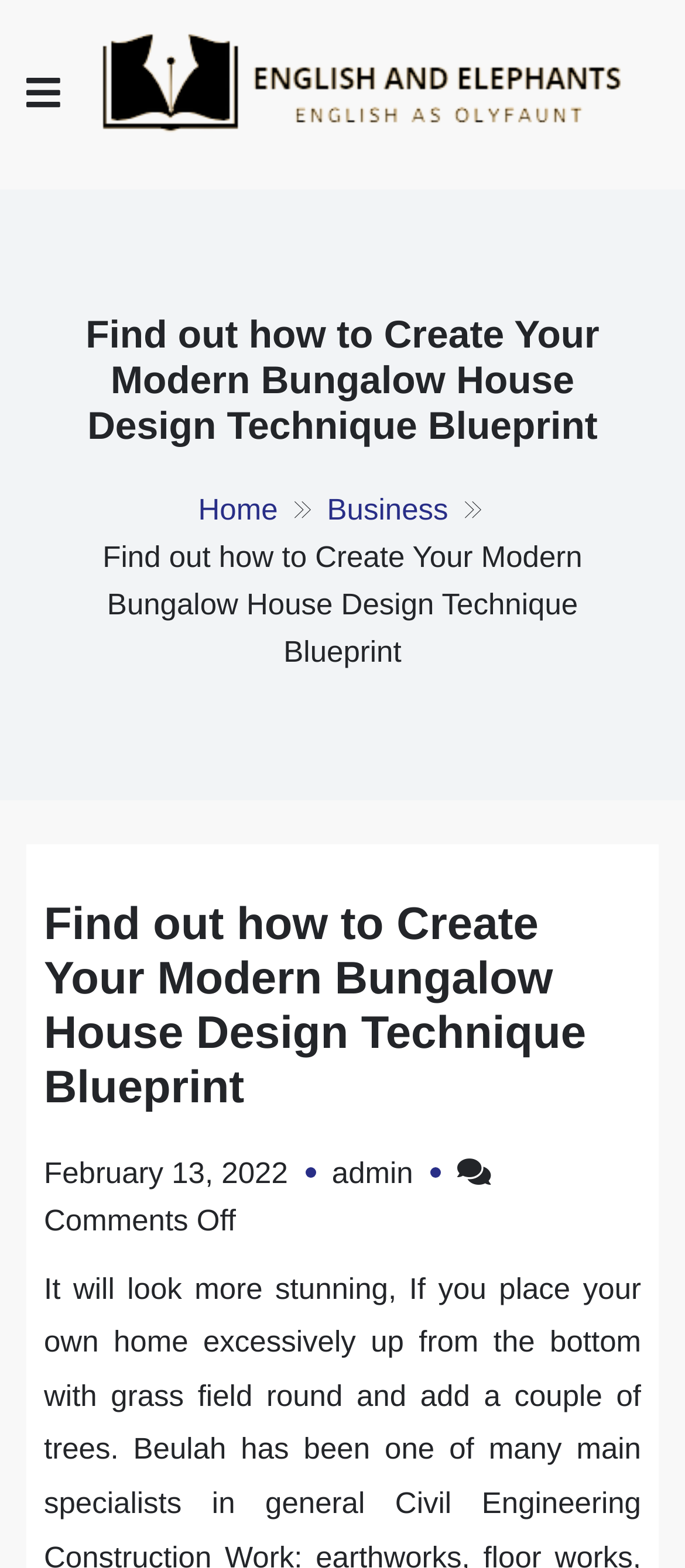Find the bounding box coordinates for the element described here: "admin".

[0.484, 0.738, 0.603, 0.759]